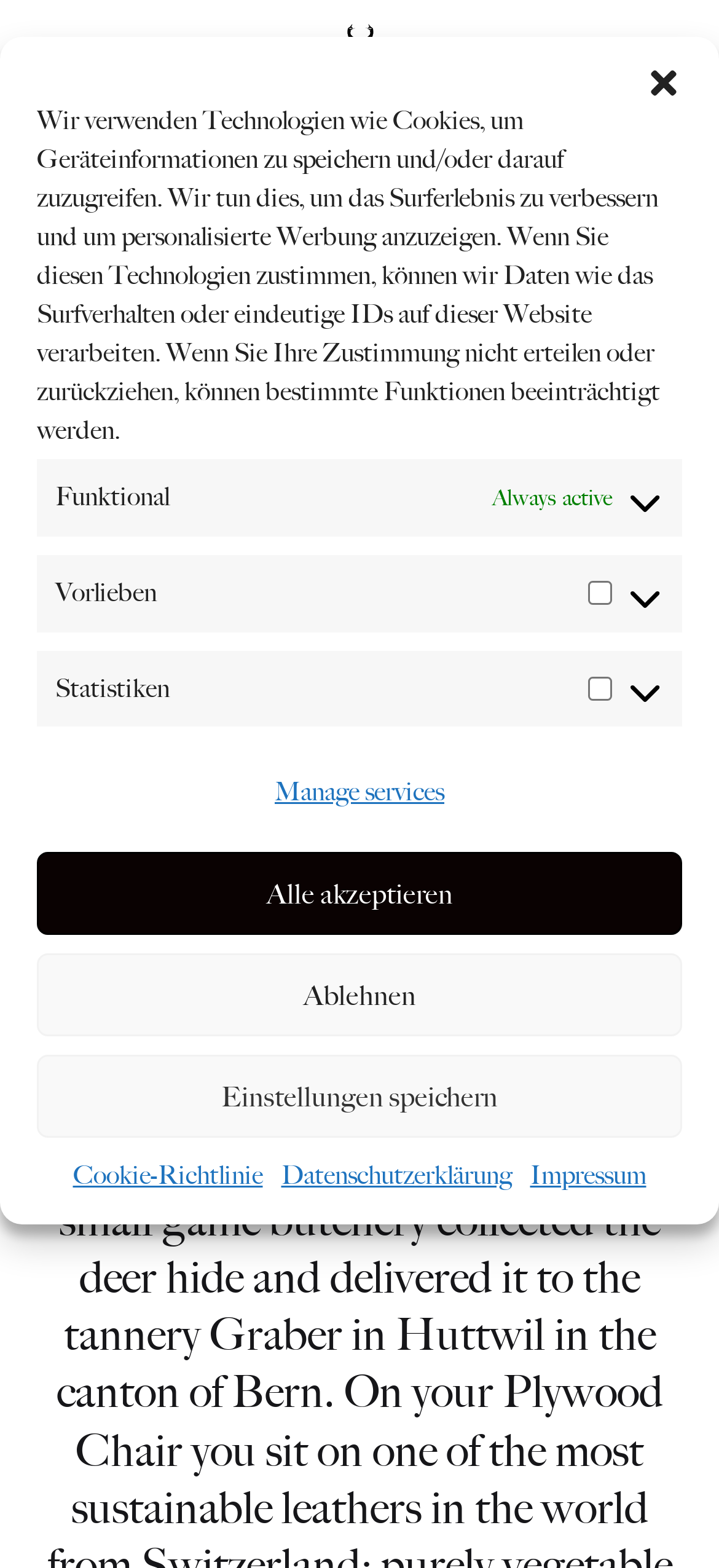What is the function of the 'Toggle Menu' button?
Please give a detailed and elaborate answer to the question.

The 'Toggle Menu' button is located at the top-left corner of the webpage and is used to toggle the menu on and off. When clicked, it likely expands or collapses the menu, providing access to additional options or features.